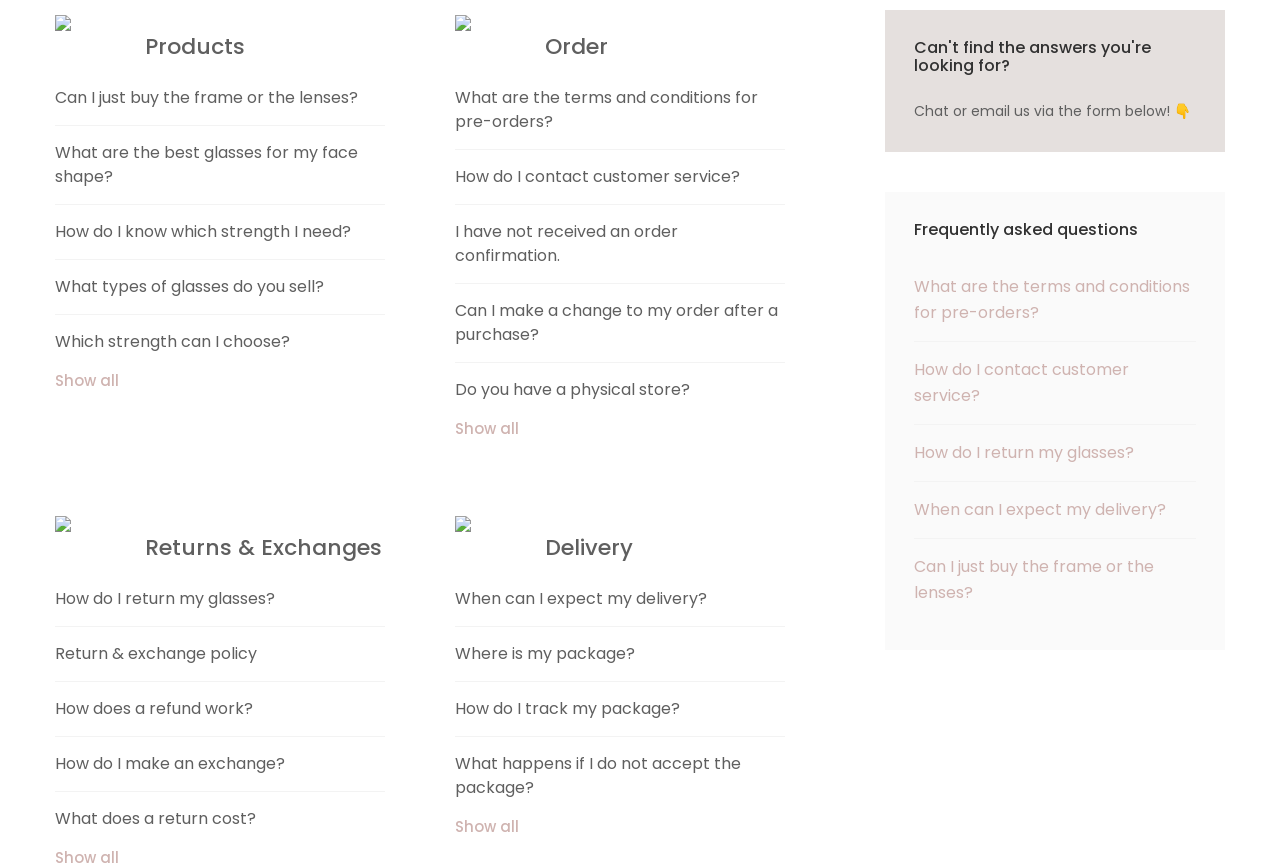Identify the bounding box coordinates of the HTML element based on this description: "Where is my package?".

[0.355, 0.743, 0.496, 0.77]